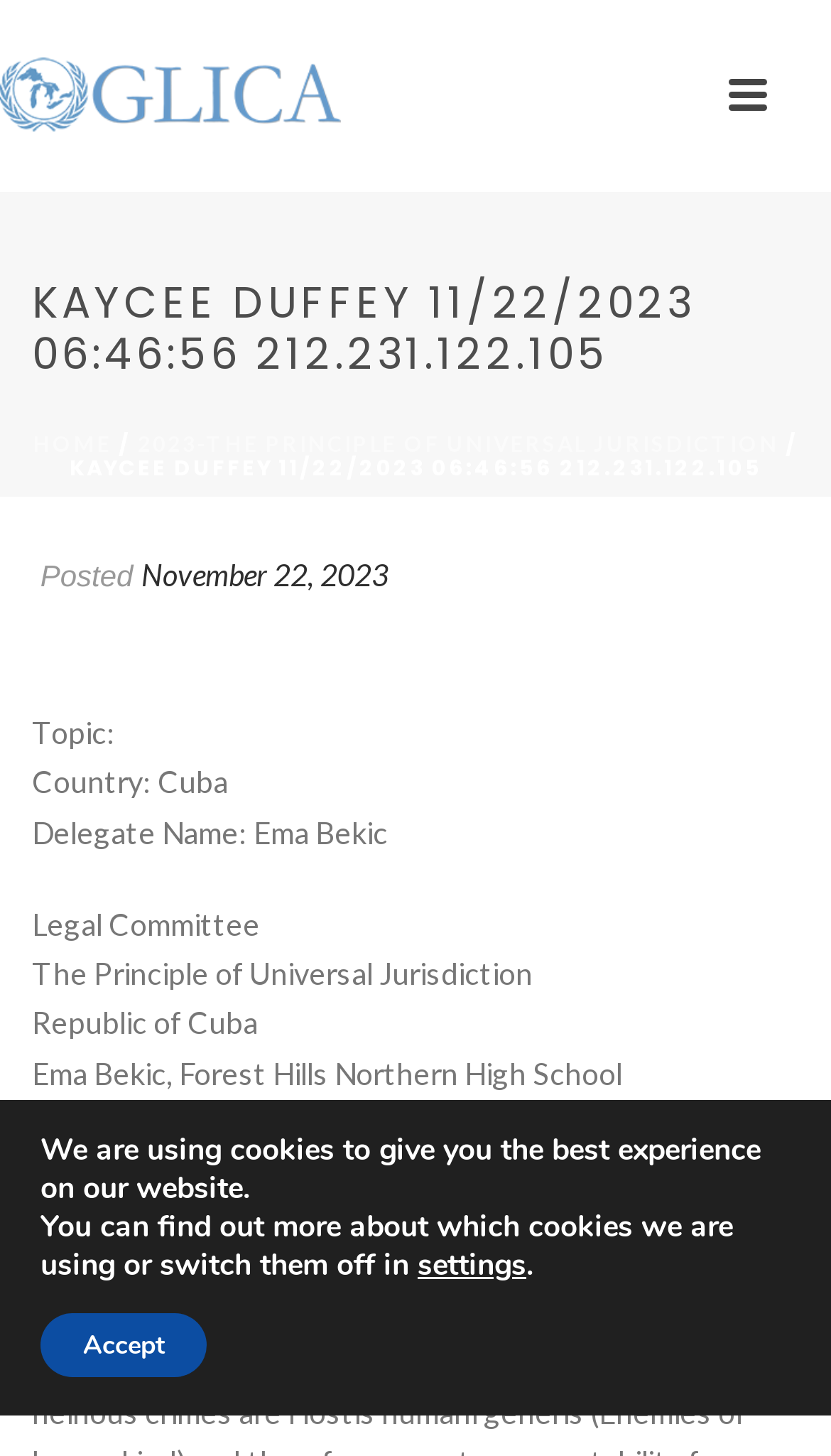Utilize the details in the image to give a detailed response to the question: What is the name of the committee?

The webpage lists the committee as 'Legal Committee' in the section with the title 'The Principle of Universal Jurisdiction'.